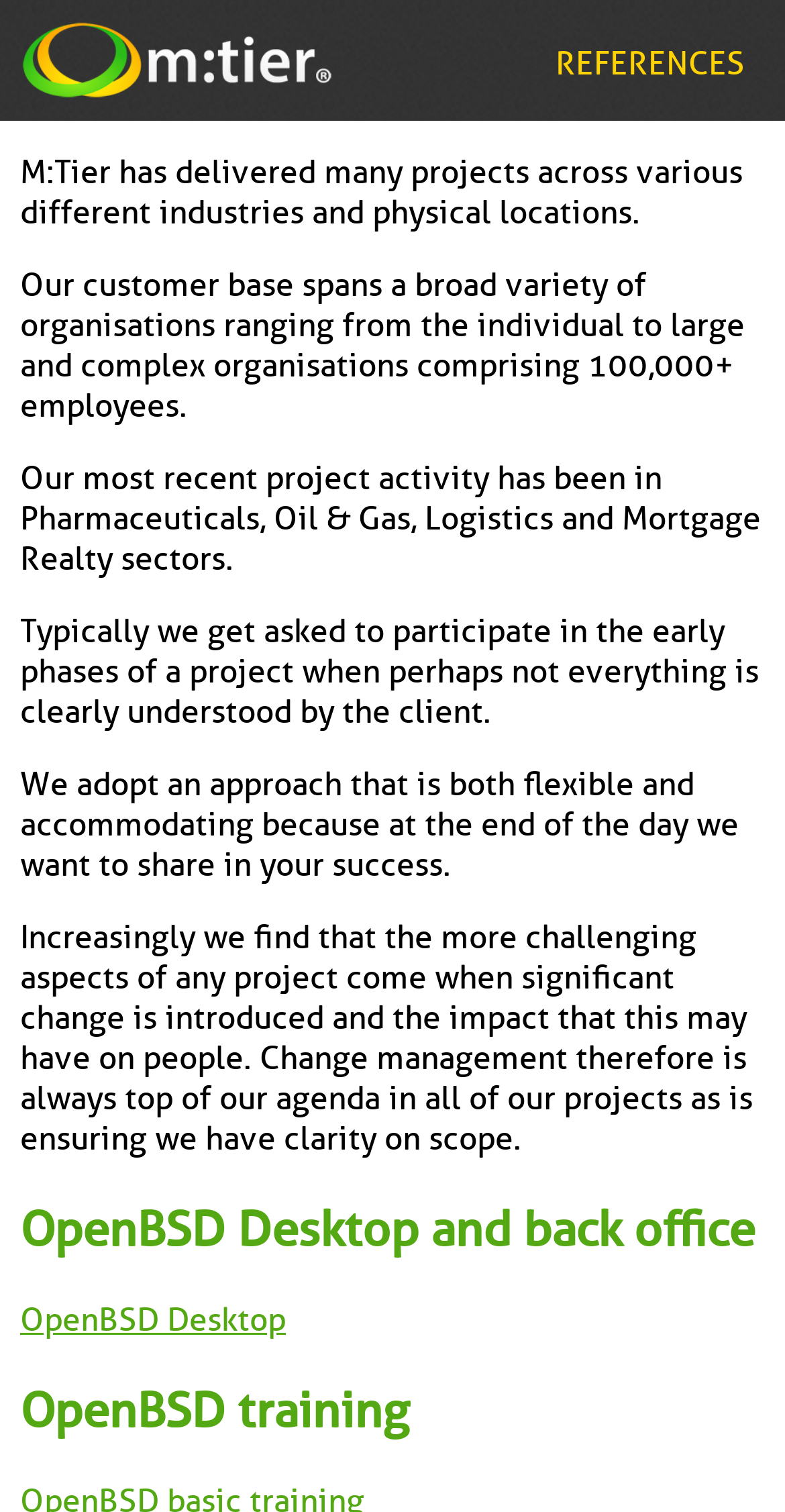Find the bounding box coordinates for the UI element that matches this description: "parent_node: REFERENCES".

[0.026, 0.047, 0.429, 0.073]